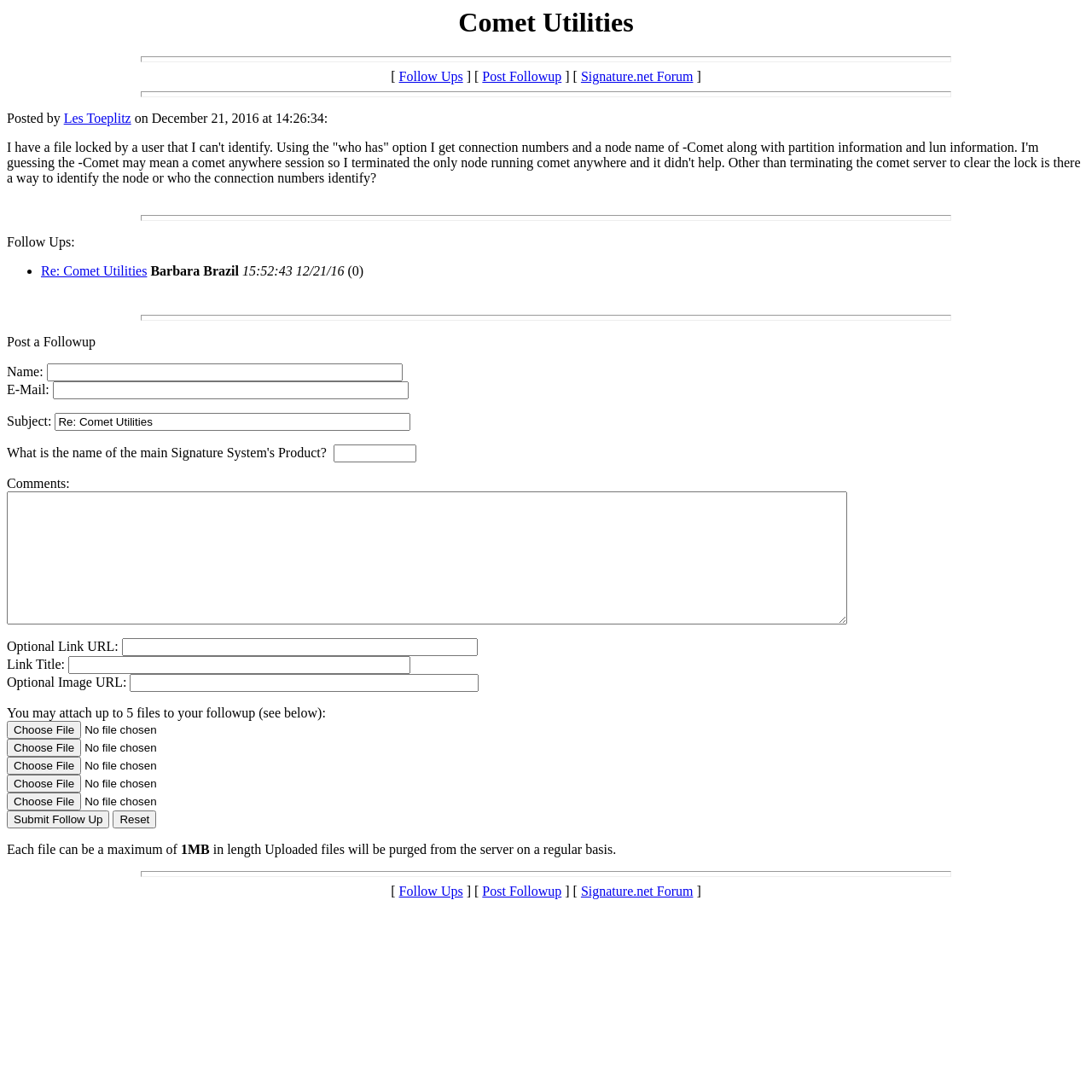Deliver a detailed narrative of the webpage's visual and textual elements.

The webpage is titled "Comet Utilities" and has a heading with the same name at the top. Below the heading, there is a horizontal separator line. The page then displays a series of links and text, including "Follow Ups" and "Post Followup", which are positioned side by side. 

Further down, there is a post from "Les Toeplitz" dated December 21, 2016, with a lengthy text describing a problem with a file locked by a user. The post is followed by a horizontal separator line.

Below the separator line, there is a section titled "Follow Ups" with a list of follow-up posts, including one from "Barbara Brazil" with a timestamp. Each follow-up post is marked with a bullet point.

The page then provides a form to post a follow-up, with fields for name, email, subject, and comments. There are also optional fields for link URL, link title, and image URL. Additionally, users can attach up to five files to their follow-up post.

At the bottom of the page, there are buttons to choose files to attach, as well as a "Submit Follow Up" and "Reset" button. A note below the buttons informs users that each file can be a maximum of 1MB in length and will be purged from the server regularly.

Finally, the page ends with another horizontal separator line and a repetition of the links "Follow Ups", "Post Followup", and "Signature.net Forum" at the bottom.